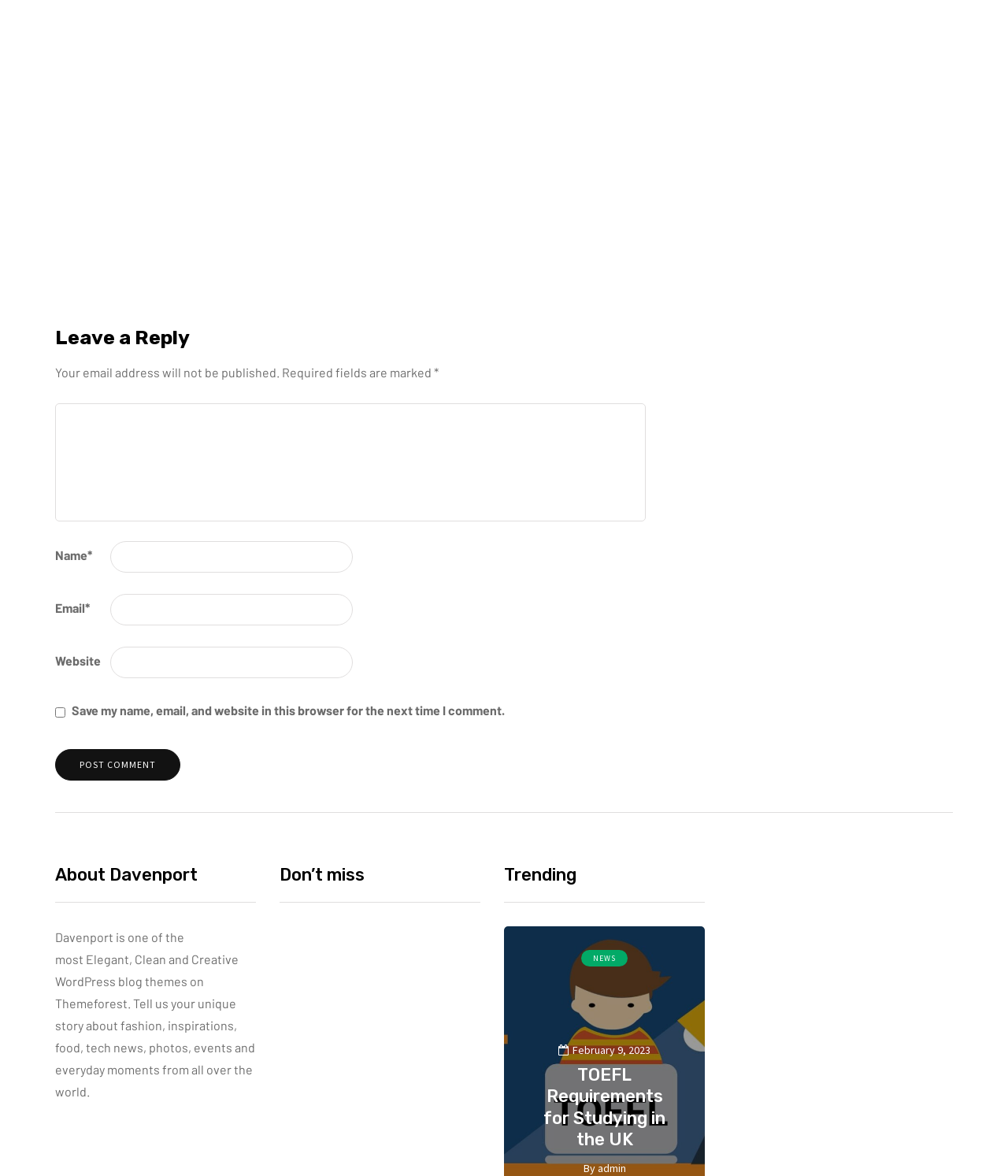Determine the bounding box for the HTML element described here: "FAQ". The coordinates should be given as [left, top, right, bottom] with each number being a float between 0 and 1.

None